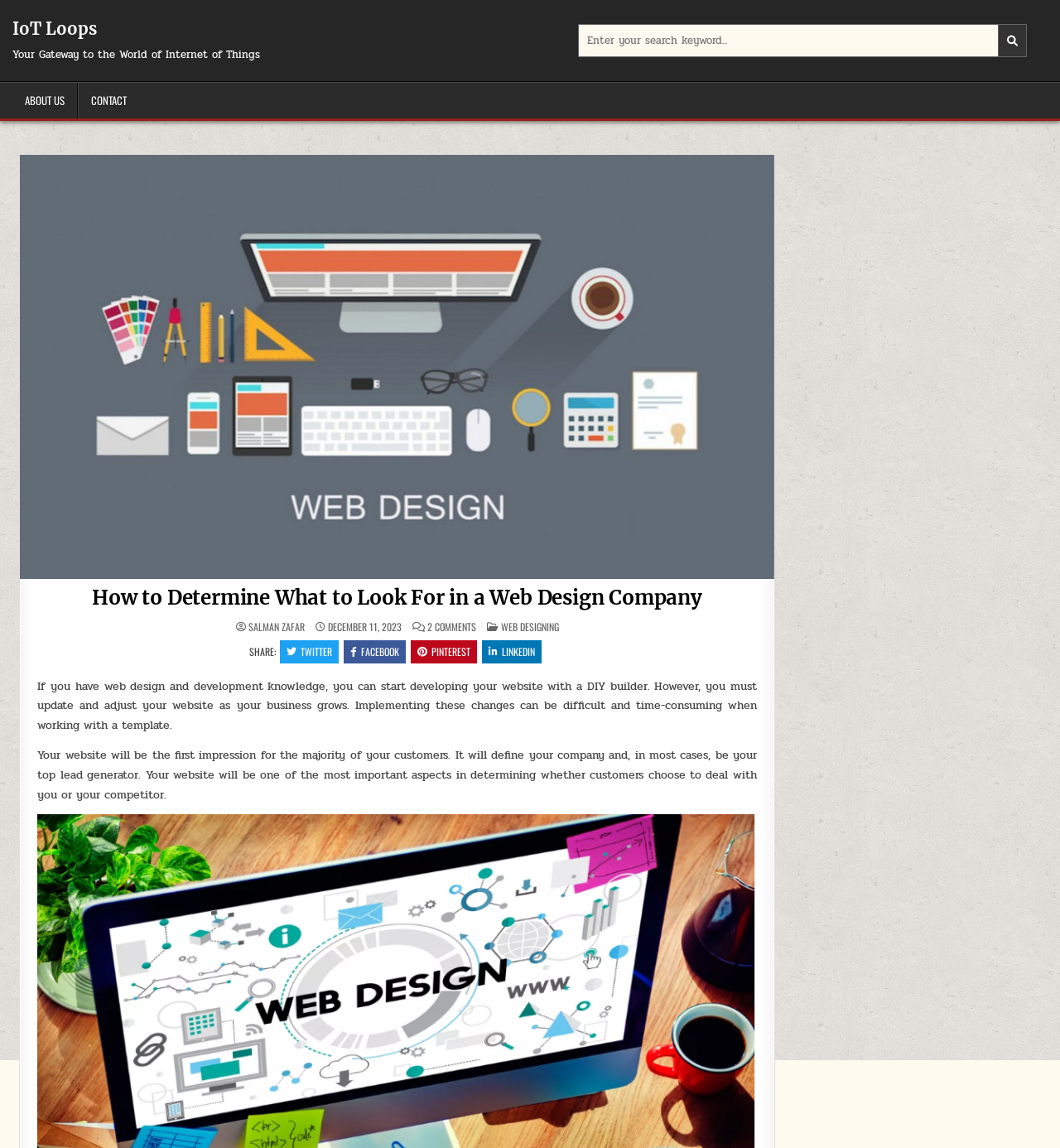Pinpoint the bounding box coordinates of the clickable area necessary to execute the following instruction: "Click on CONTACT". The coordinates should be given as four float numbers between 0 and 1, namely [left, top, right, bottom].

[0.073, 0.072, 0.131, 0.103]